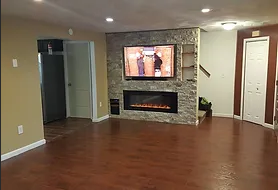Respond with a single word or phrase:
What is the purpose of the subtle lighting fixtures?

To create a comfortable setting